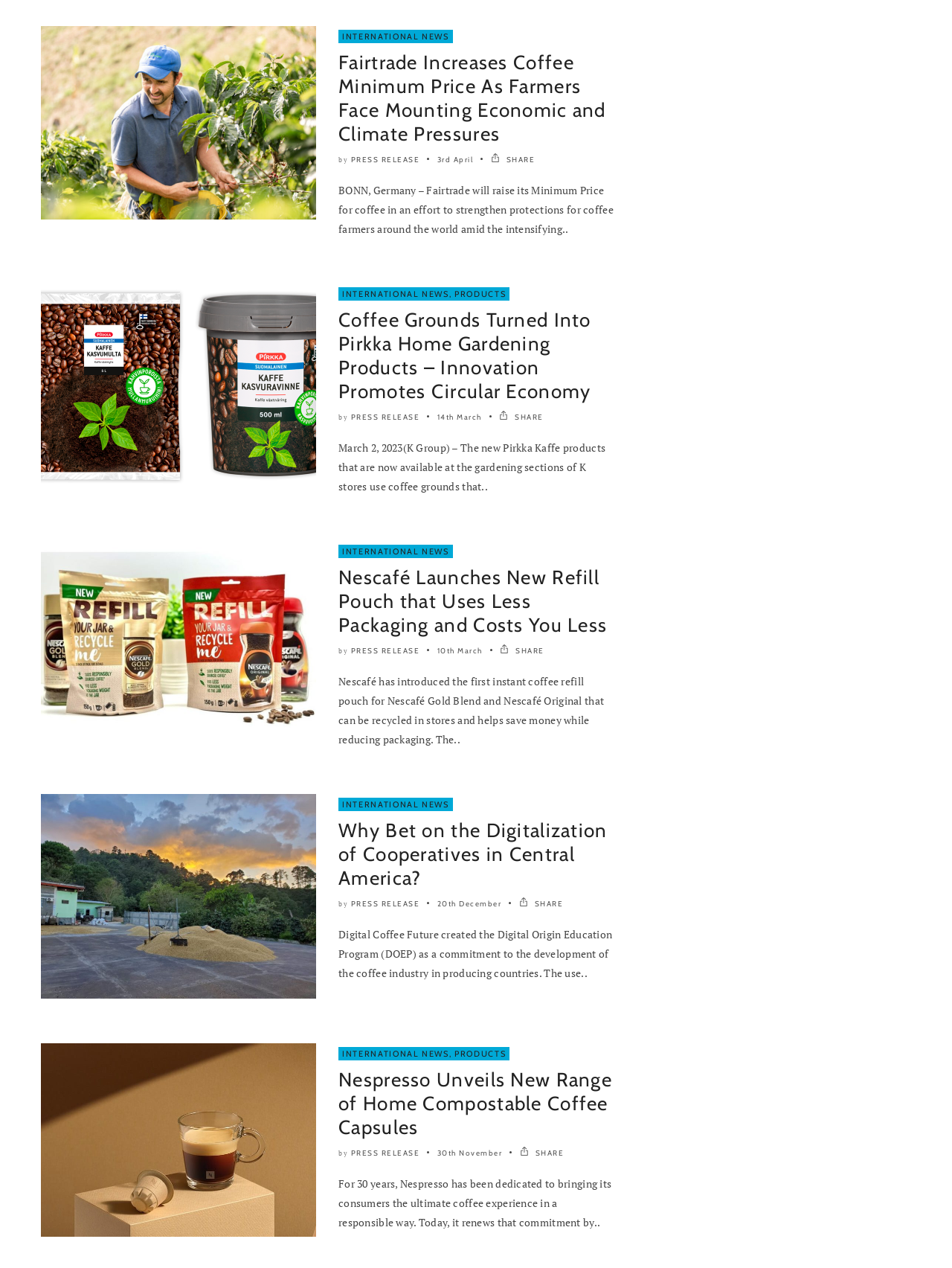Please determine the bounding box coordinates for the element that should be clicked to follow these instructions: "Click on the 'Why Bet on the Digitalization of Cooperatives in Central America?' link".

[0.355, 0.646, 0.638, 0.702]